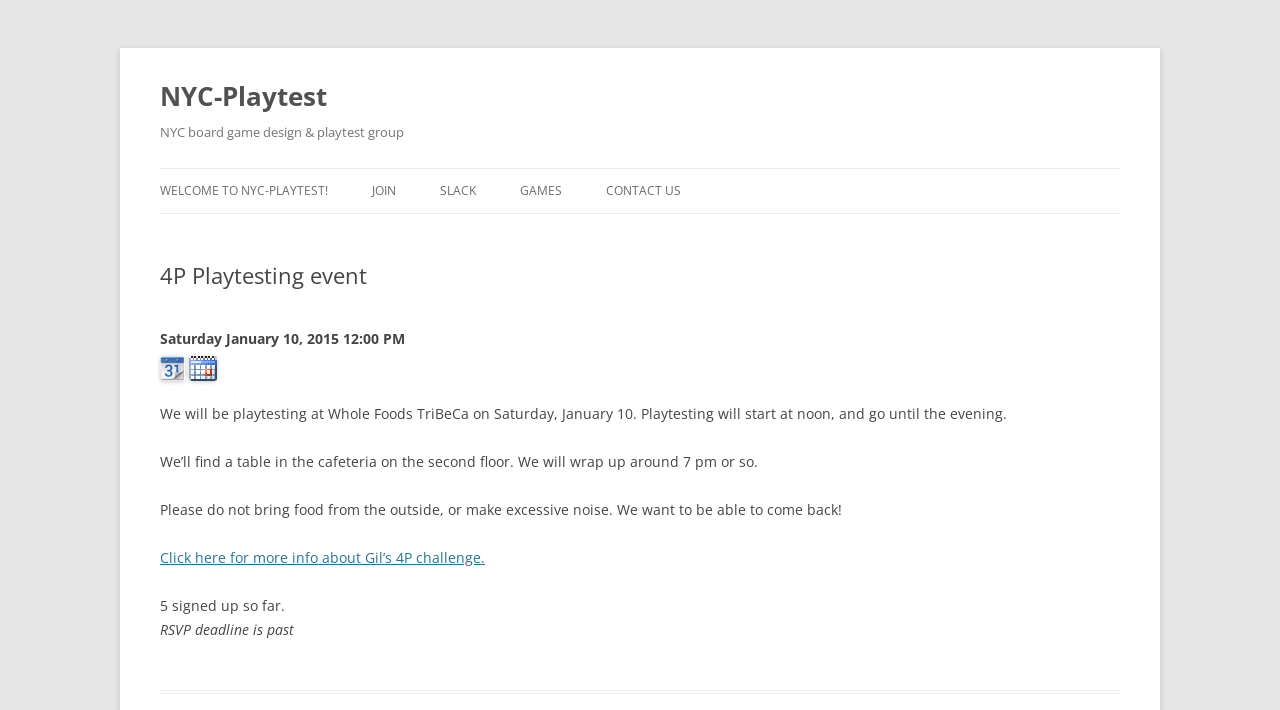Please identify the coordinates of the bounding box that should be clicked to fulfill this instruction: "Join the group".

[0.291, 0.238, 0.309, 0.3]